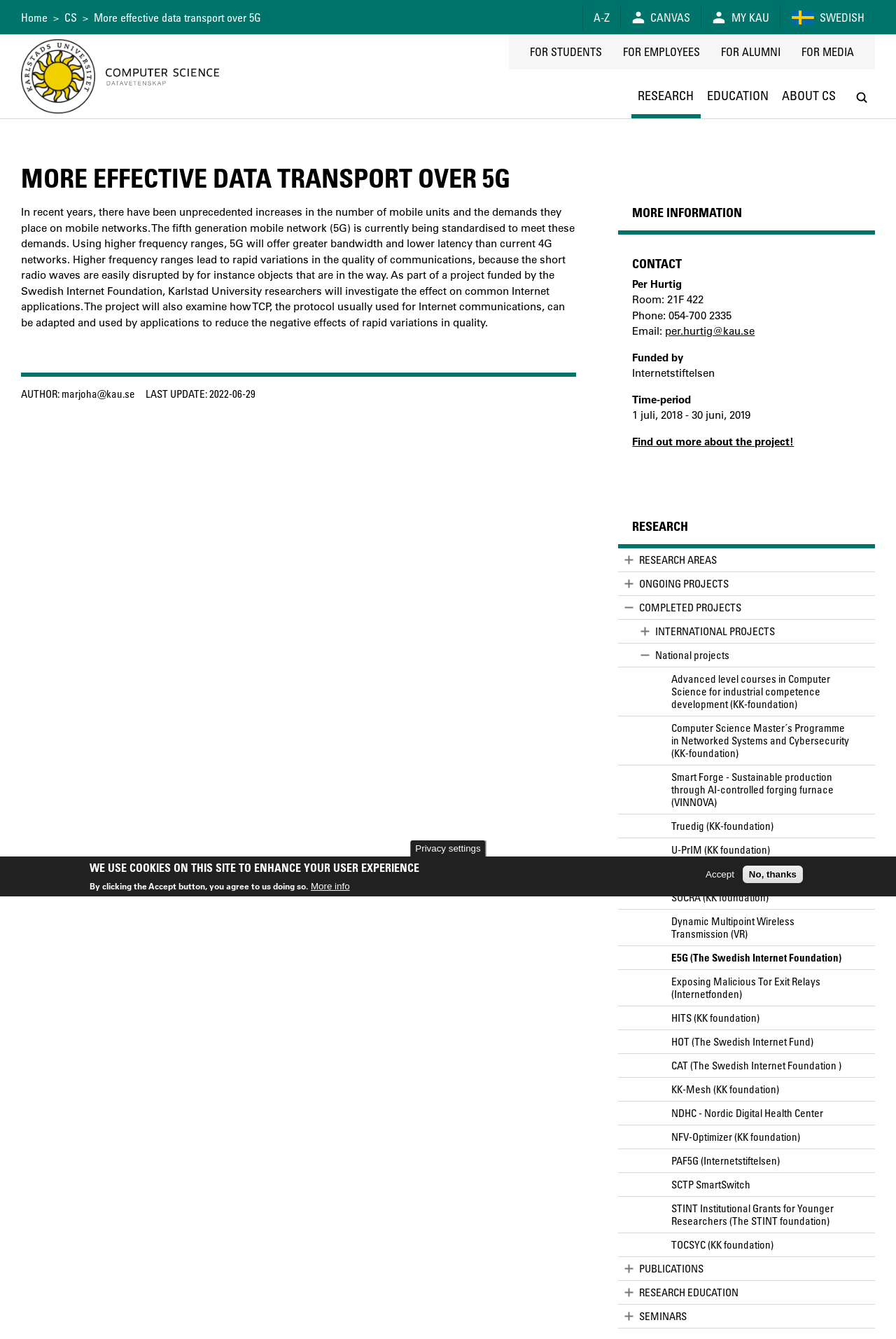Find the bounding box coordinates for the area you need to click to carry out the instruction: "Find out more about the project". The coordinates should be four float numbers between 0 and 1, indicated as [left, top, right, bottom].

[0.706, 0.325, 0.886, 0.334]